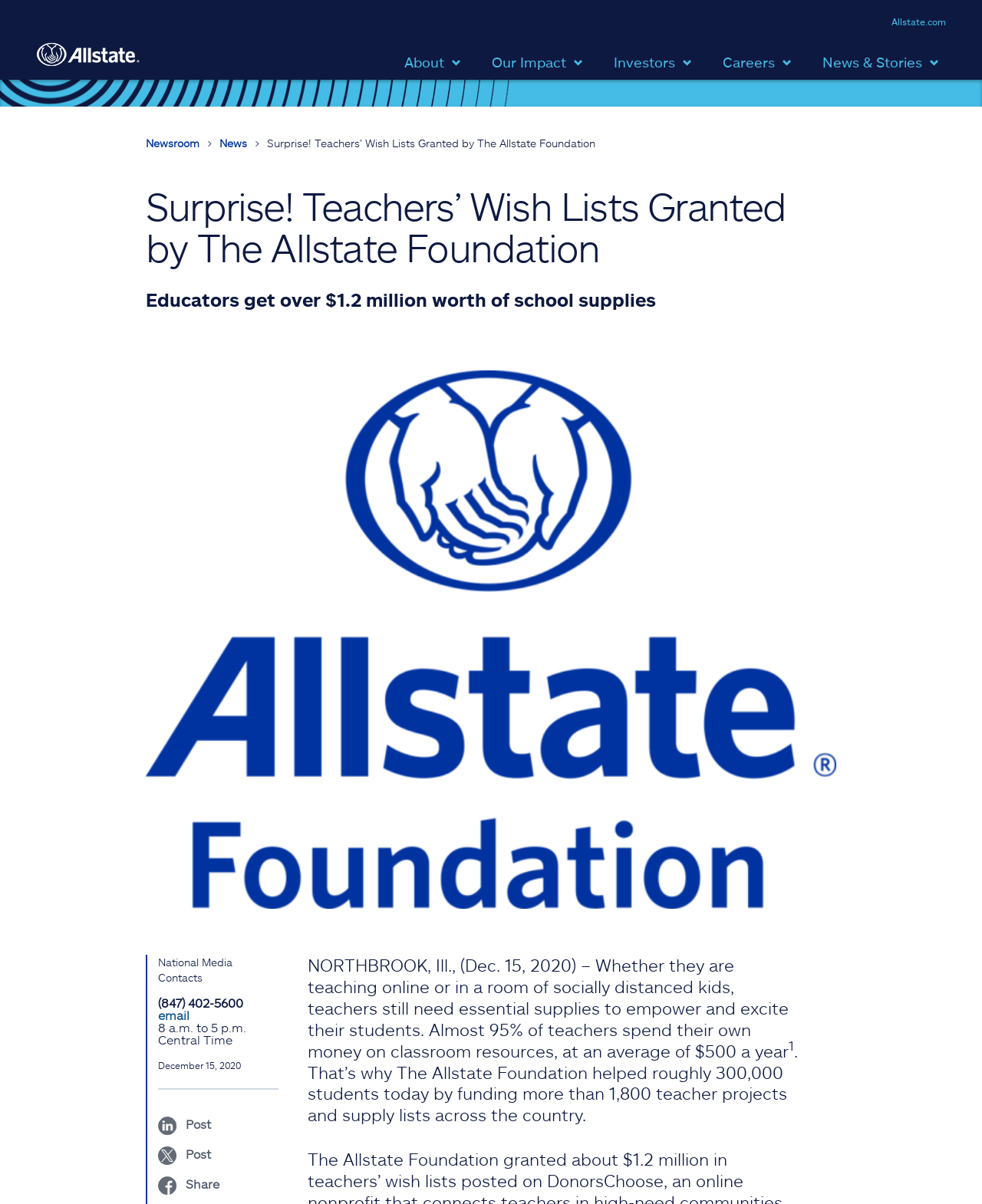Please locate the bounding box coordinates of the element's region that needs to be clicked to follow the instruction: "Click the 'email' link". The bounding box coordinates should be provided as four float numbers between 0 and 1, i.e., [left, top, right, bottom].

[0.161, 0.837, 0.193, 0.849]